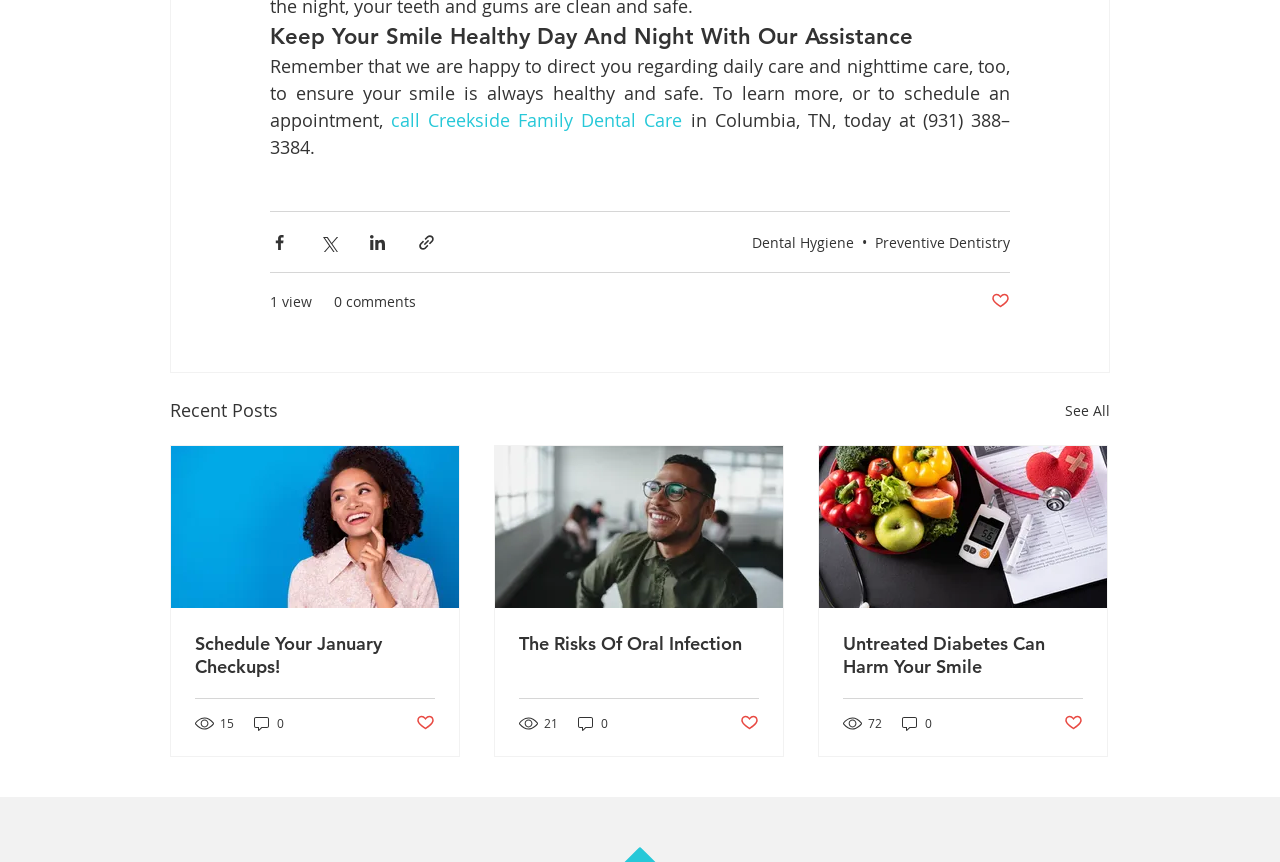Reply to the question with a single word or phrase:
What is the name of the dental care center?

Creekside Family Dental Care